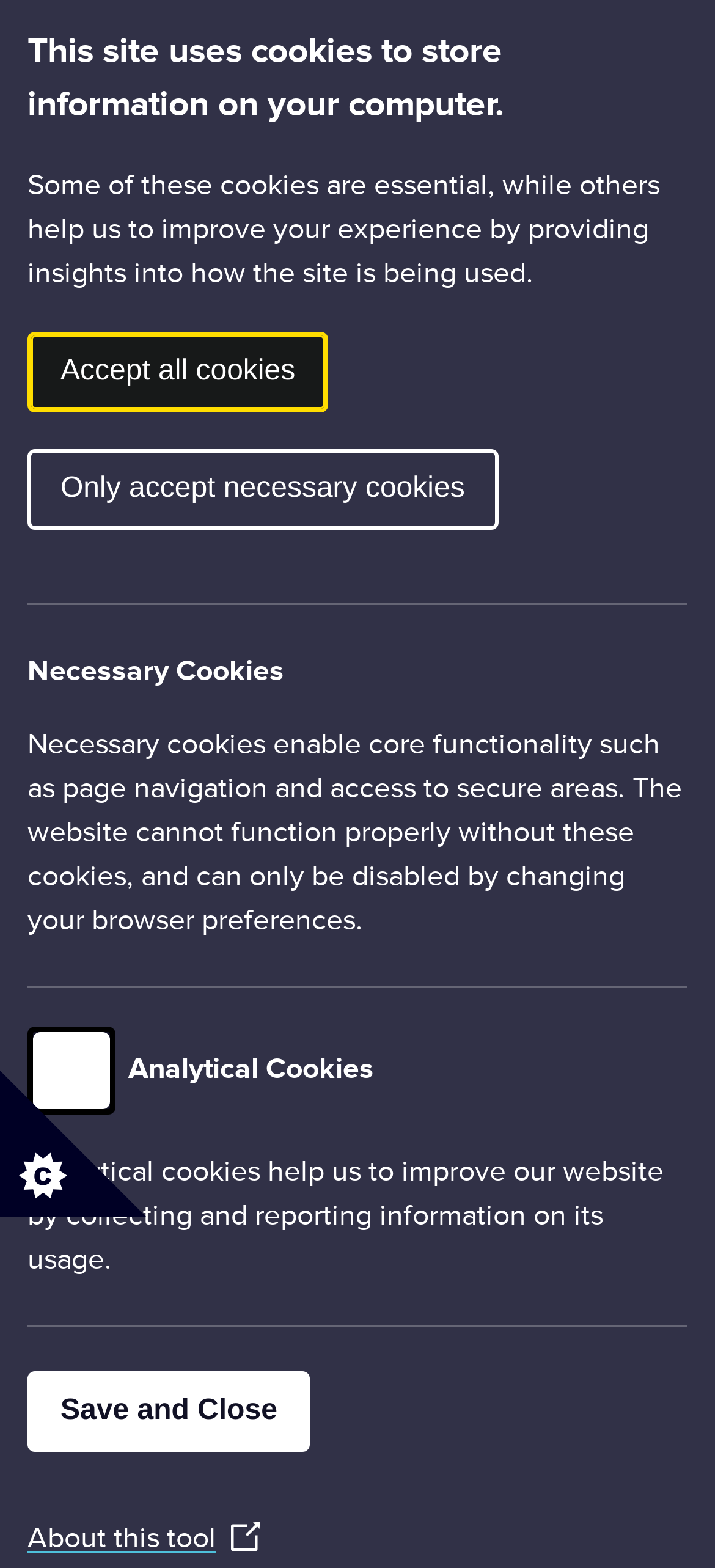Kindly determine the bounding box coordinates for the area that needs to be clicked to execute this instruction: "View the 'Judgments' page".

[0.262, 0.08, 0.438, 0.1]